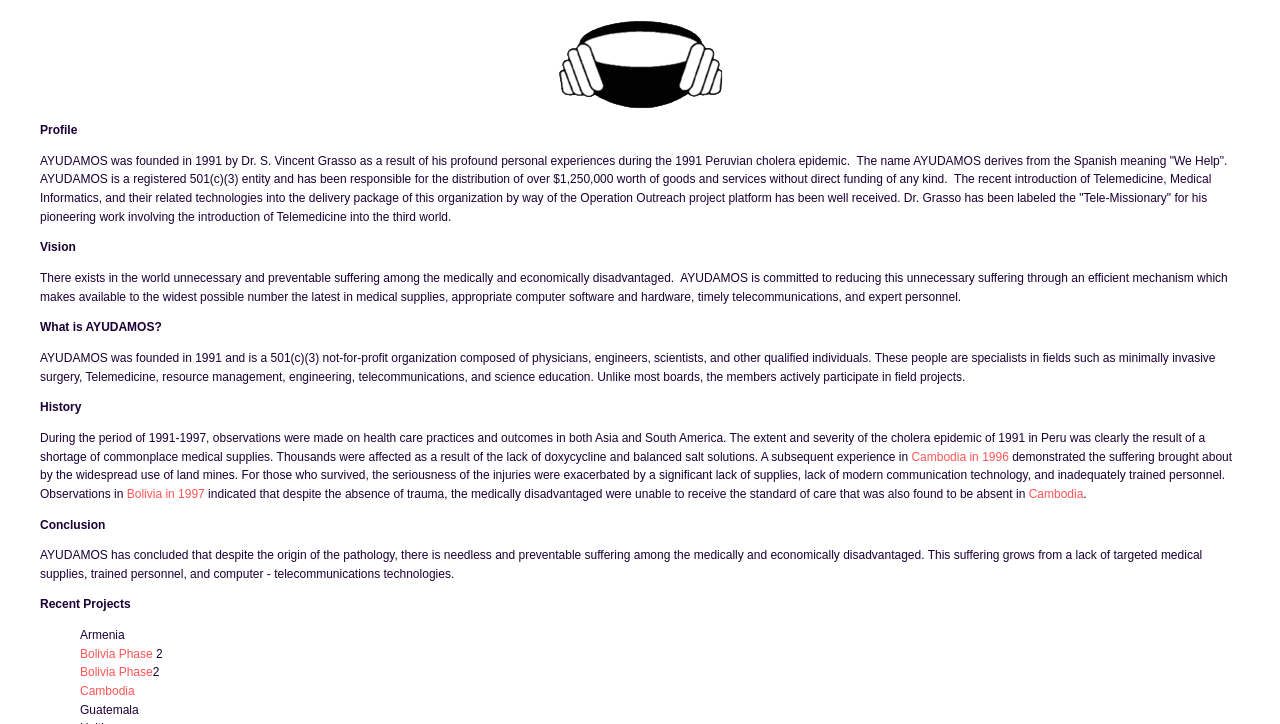Based on the image, please elaborate on the answer to the following question:
What is the meaning of AYUDAMOS?

The text states that the name AYUDAMOS derives from the Spanish meaning 'We Help'.